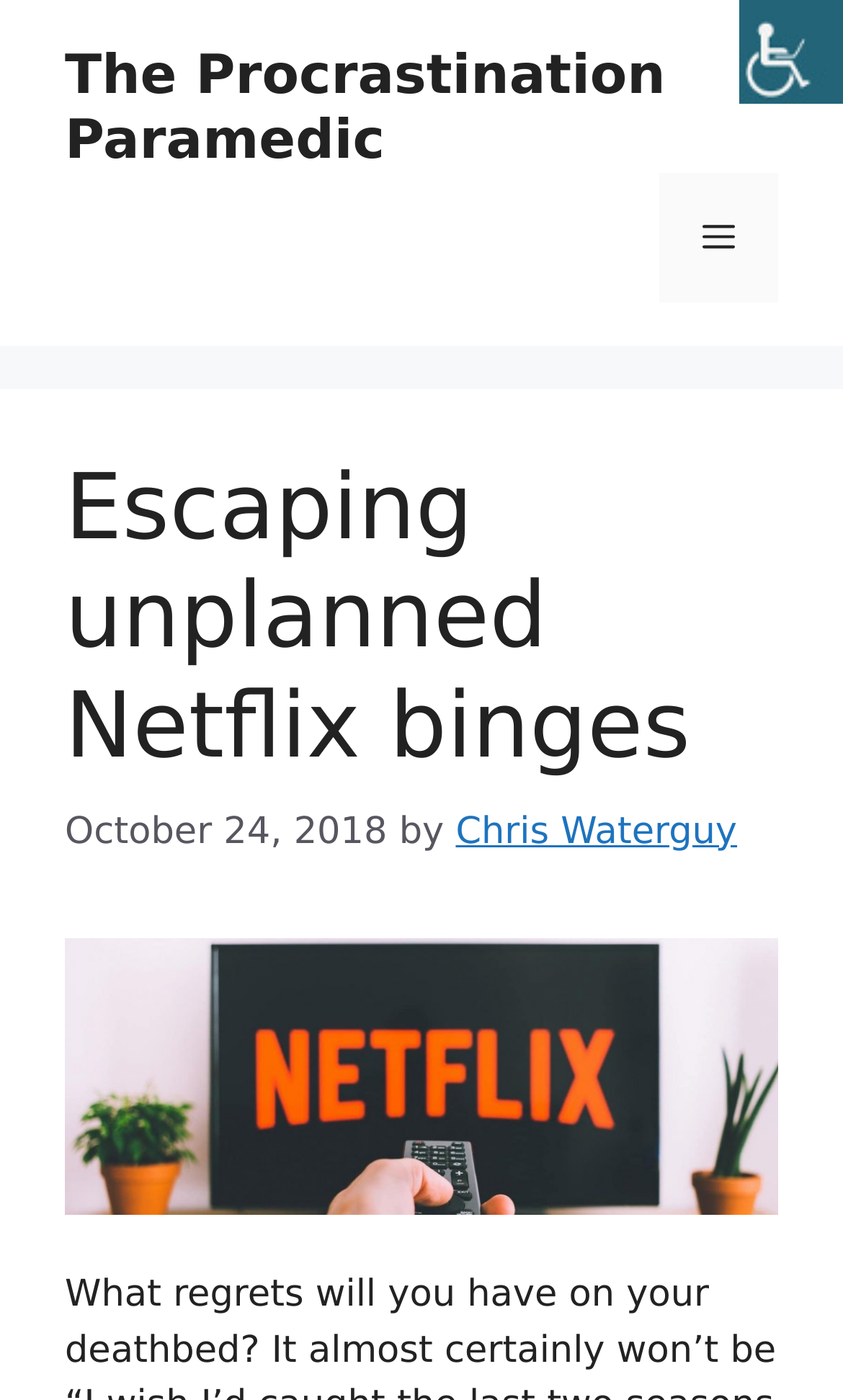What is the topic of the image in the content section?
Analyze the image and deliver a detailed answer to the question.

I found the topic of the image in the content section by looking at the image element, which is located below the heading 'Escaping unplanned Netflix binges'. The image element is described as 'In the Netflix vortex'.